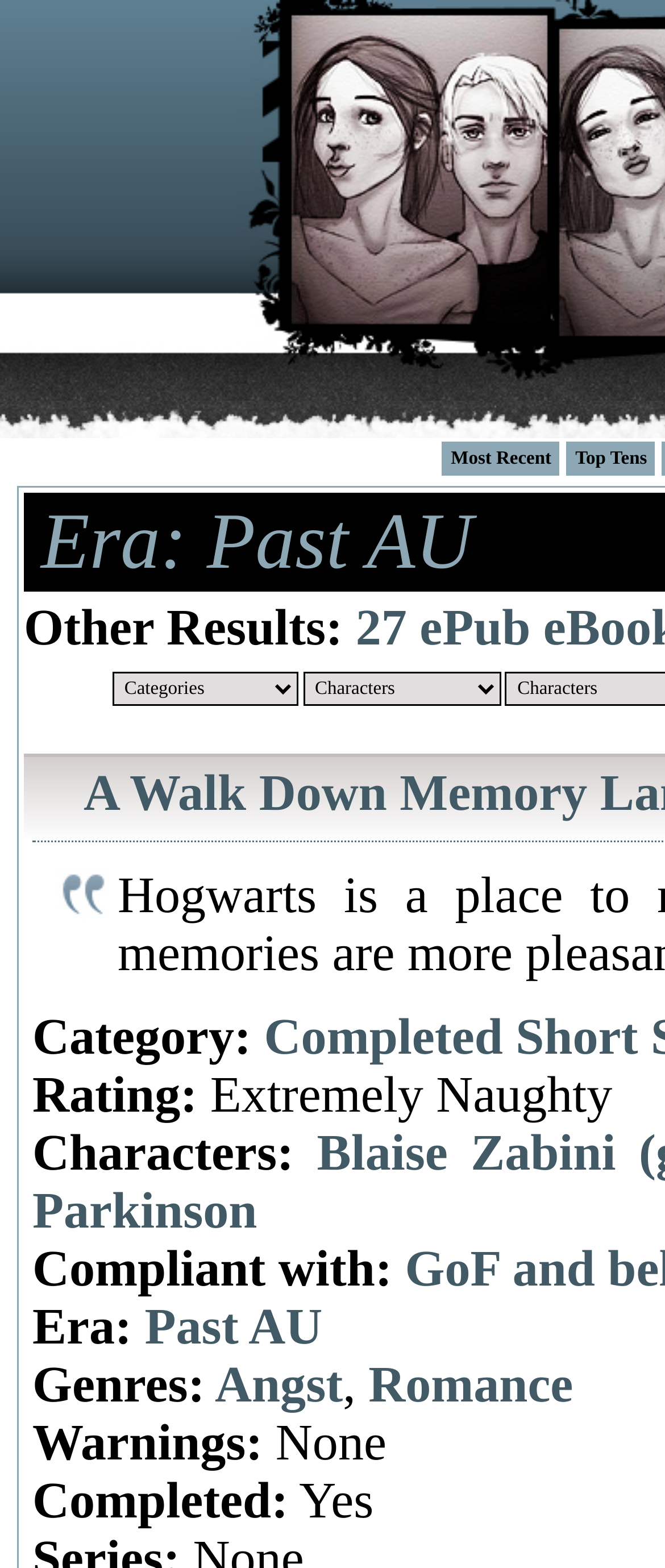Describe every aspect of the webpage comprehensively.

The webpage appears to be an archive or catalog of stories, with a focus on romance and relationships. At the top, there are two links, "Most Recent" and "Top Tens", which suggest that the page offers a way to browse through the stories by recency or popularity.

Below these links, there is a section with several labels and corresponding information. The first label is "Era: Past AU", which is followed by a section titled "Other Results:". This section contains two comboboxes, which may allow users to filter or select options.

Further down, there are several sections with labels such as "Category:", "Rating:", "Characters:", "Compliant with:", "Era:", "Genres:", and "Warnings:". Each of these sections contains relevant information about the stories, such as the rating "Extremely Naughty", the characters involved, and the genres, which include "Angst" and "Romance". There is also a section indicating that the story is "Completed: Yes".

The layout of the page is organized, with each section clearly labeled and separated from the others. The use of links, comboboxes, and static text creates a structured and easy-to-navigate interface. Overall, the webpage appears to be a detailed catalog of stories, with a focus on providing users with relevant information to help them find and explore the content.